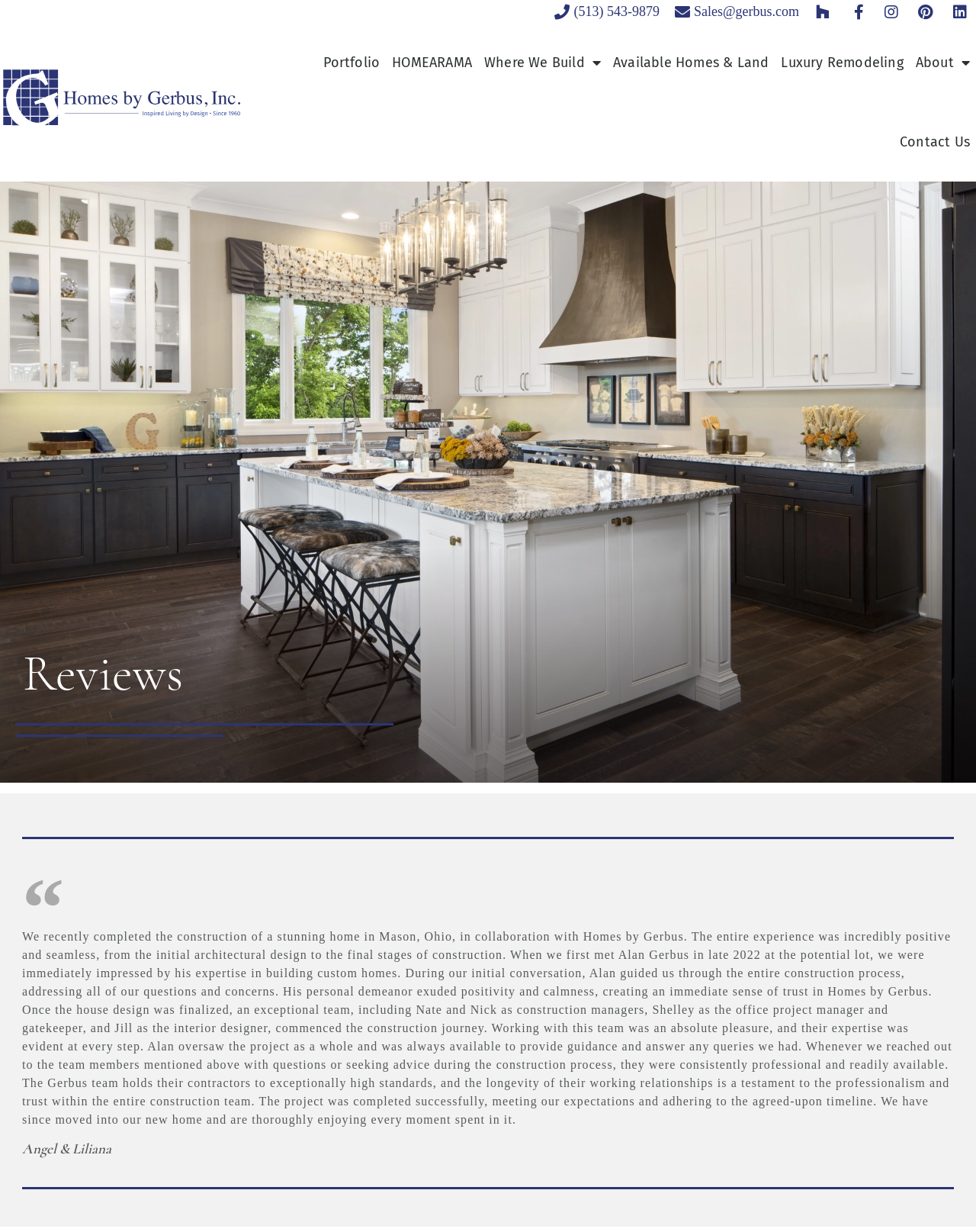Analyze the image and provide a detailed answer to the question: What is the phone number to contact?

I found the phone number by looking at the top section of the webpage, where the contact information is usually displayed. The phone number is written in a link format, indicating that it's clickable.